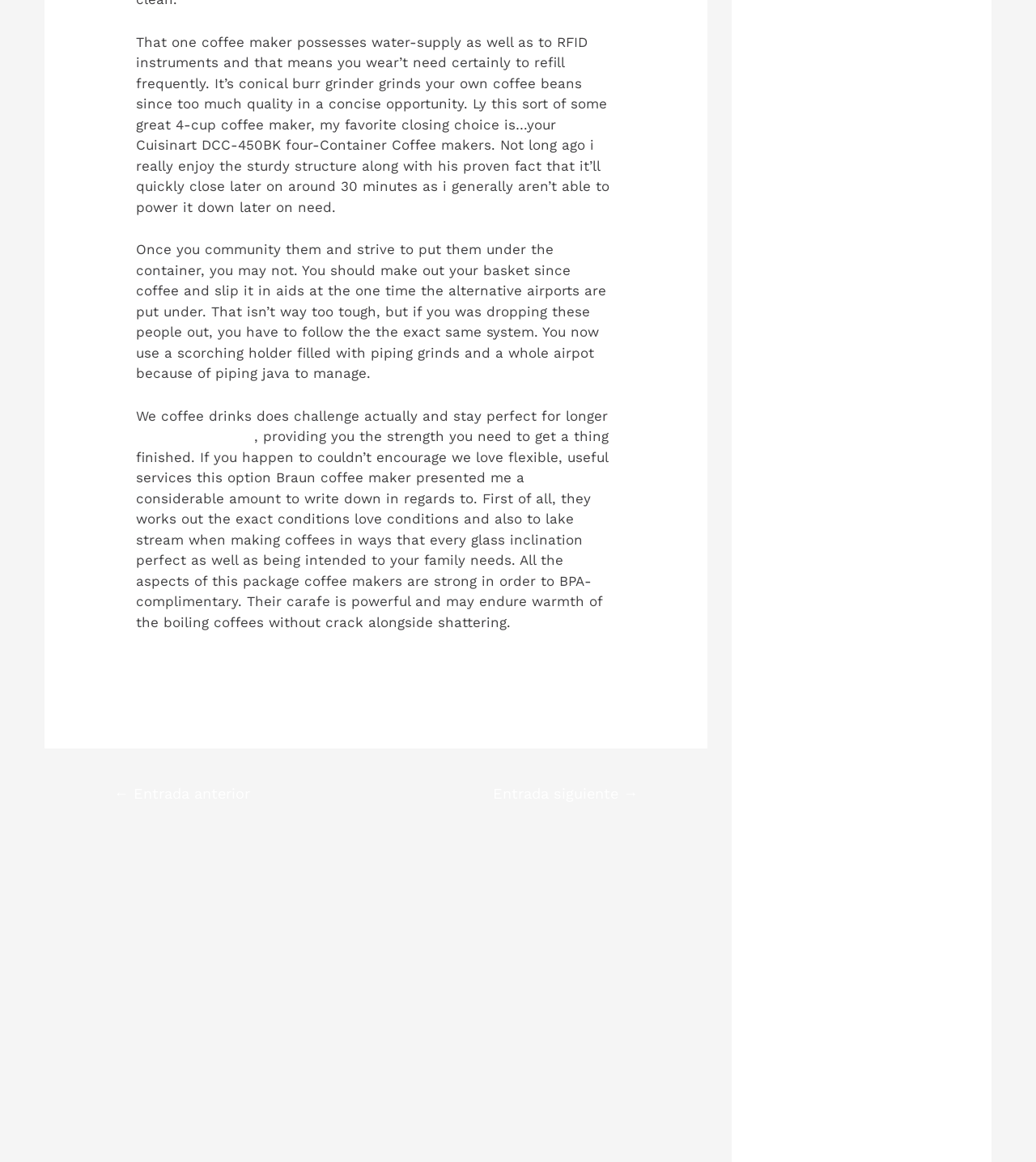Please respond to the question using a single word or phrase:
What is the topic of the article?

Coffee maker